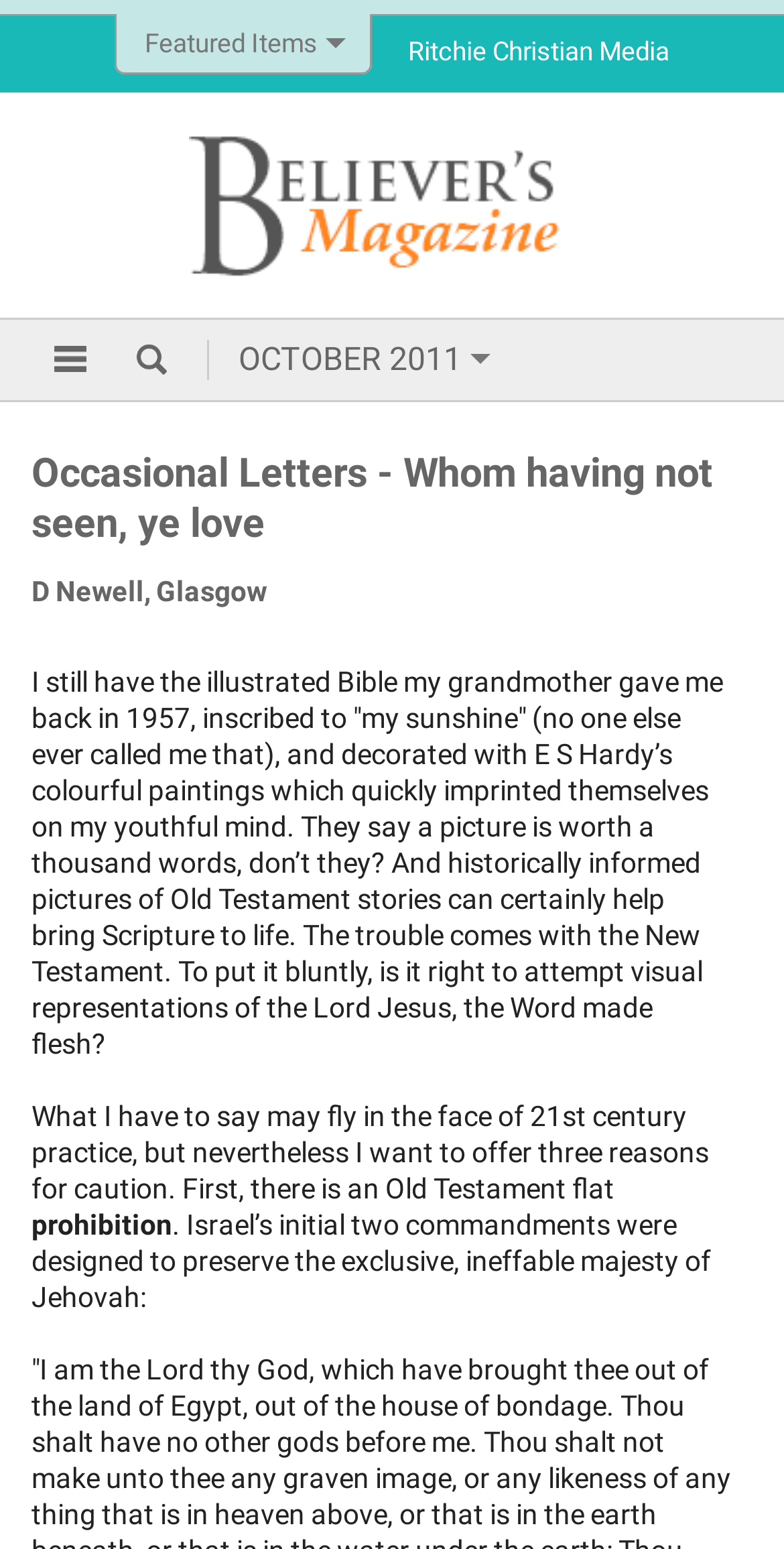Could you locate the bounding box coordinates for the section that should be clicked to accomplish this task: "Visit 'Ritchie Christian Media'".

[0.52, 0.023, 0.854, 0.043]